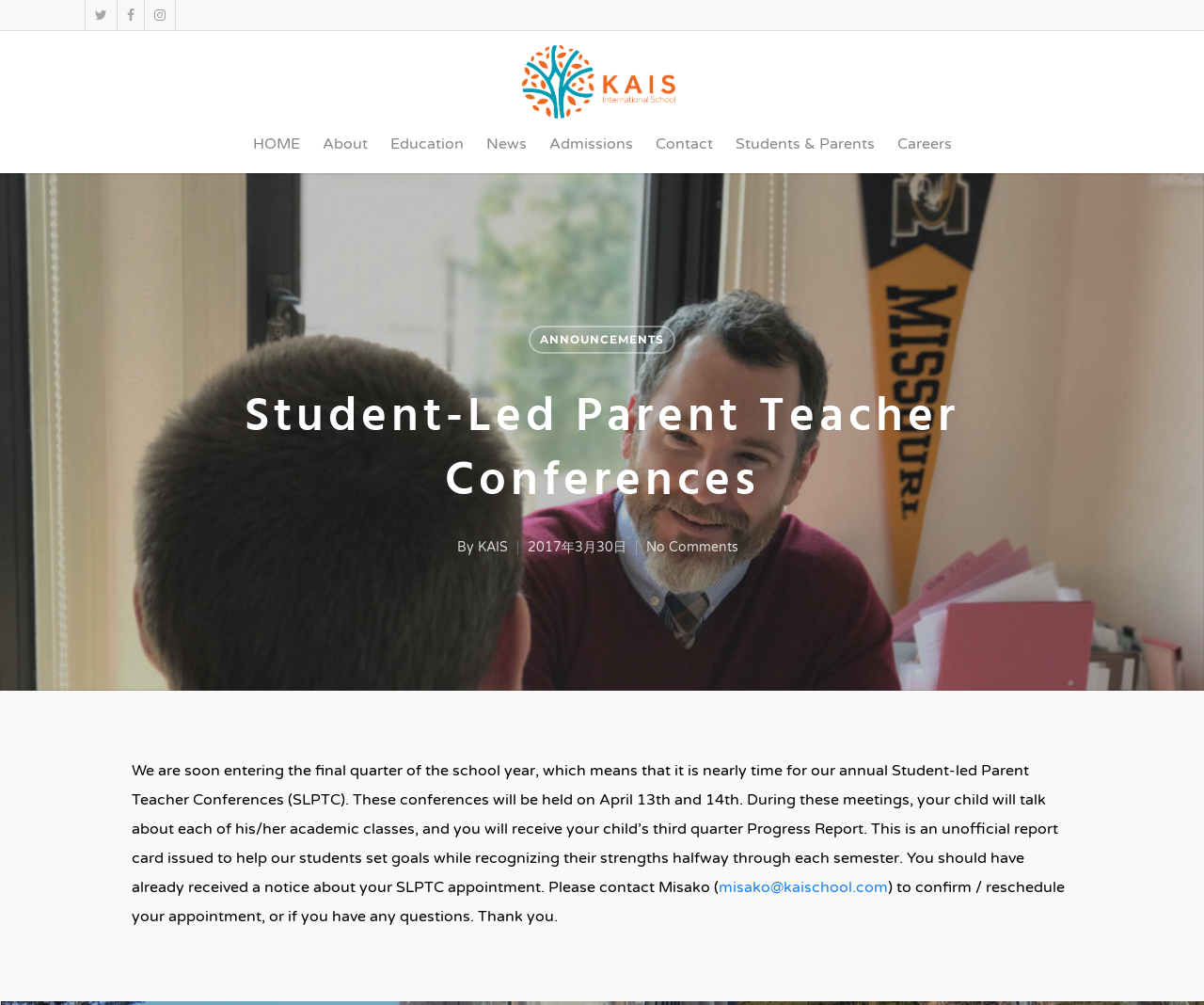Can you determine the bounding box coordinates of the area that needs to be clicked to fulfill the following instruction: "Read the article about Student-Led Parent Teacher Conferences"?

[0.109, 0.753, 0.891, 0.974]